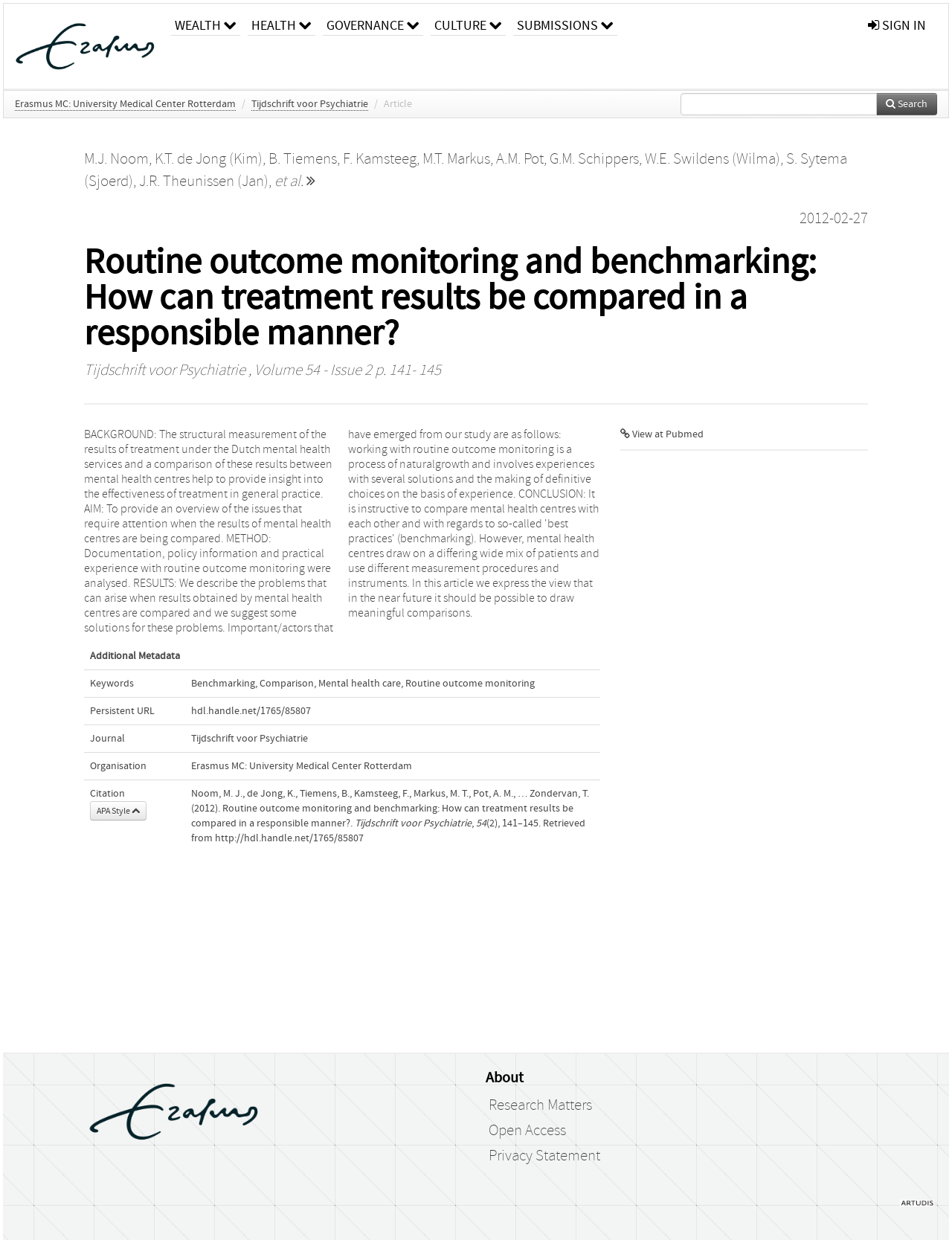Reply to the question below using a single word or brief phrase:
Who are the authors of the article?

Noom et al.